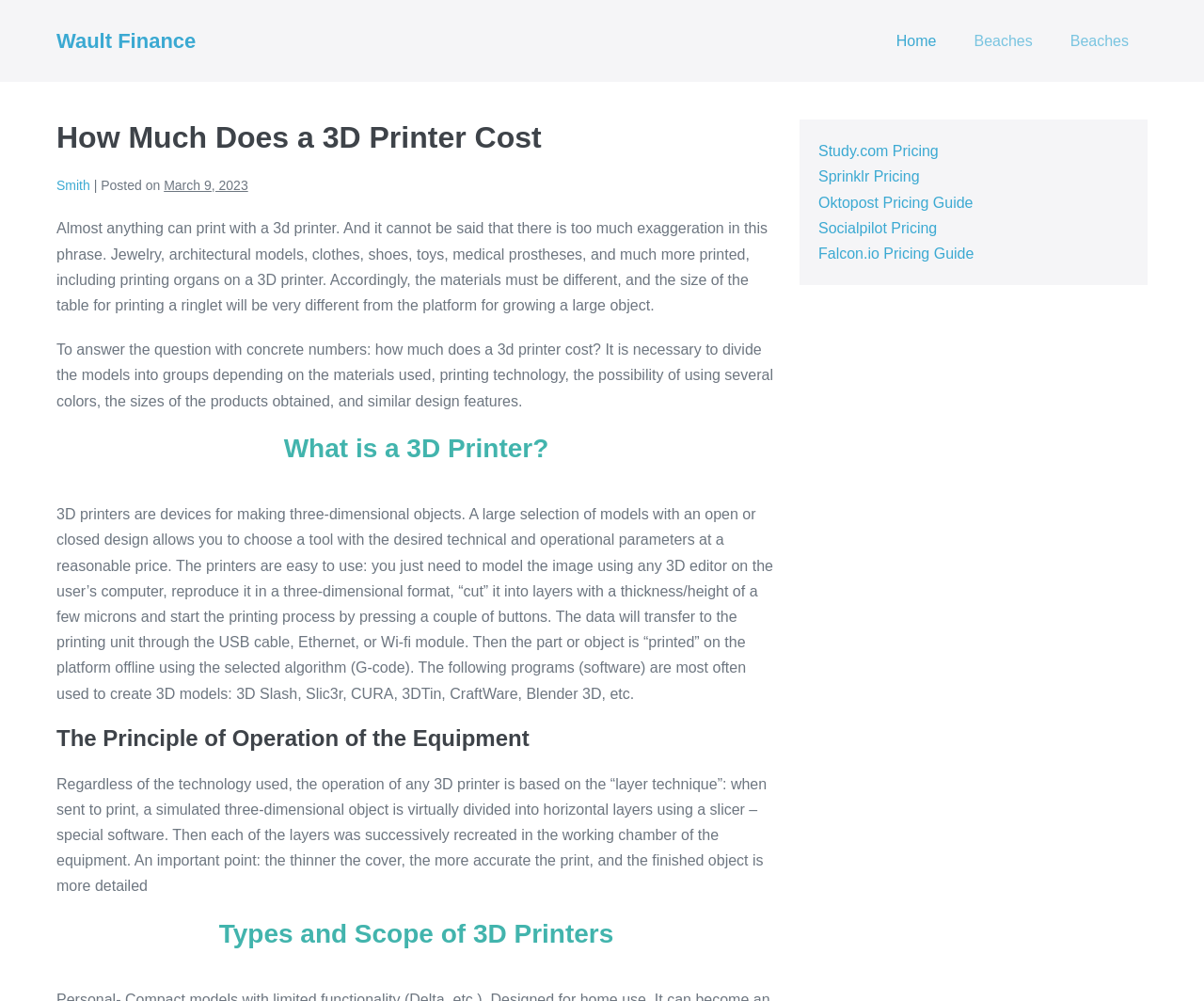Please determine the bounding box coordinates of the element to click on in order to accomplish the following task: "Click on the 'Home' link". Ensure the coordinates are four float numbers ranging from 0 to 1, i.e., [left, top, right, bottom].

[0.729, 0.019, 0.793, 0.063]